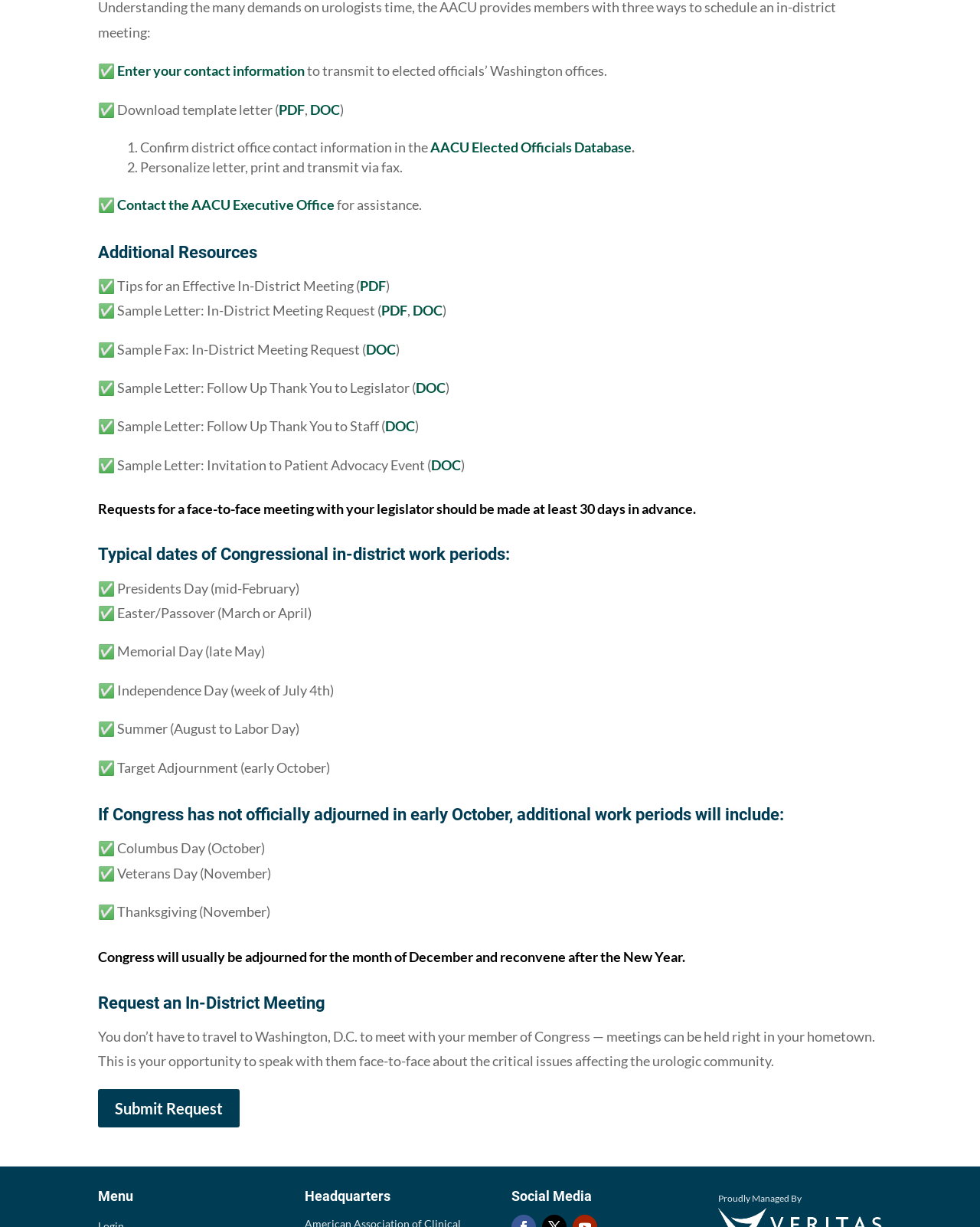Determine the bounding box coordinates of the UI element described by: "AACU Elected Officials Database".

[0.439, 0.113, 0.645, 0.127]